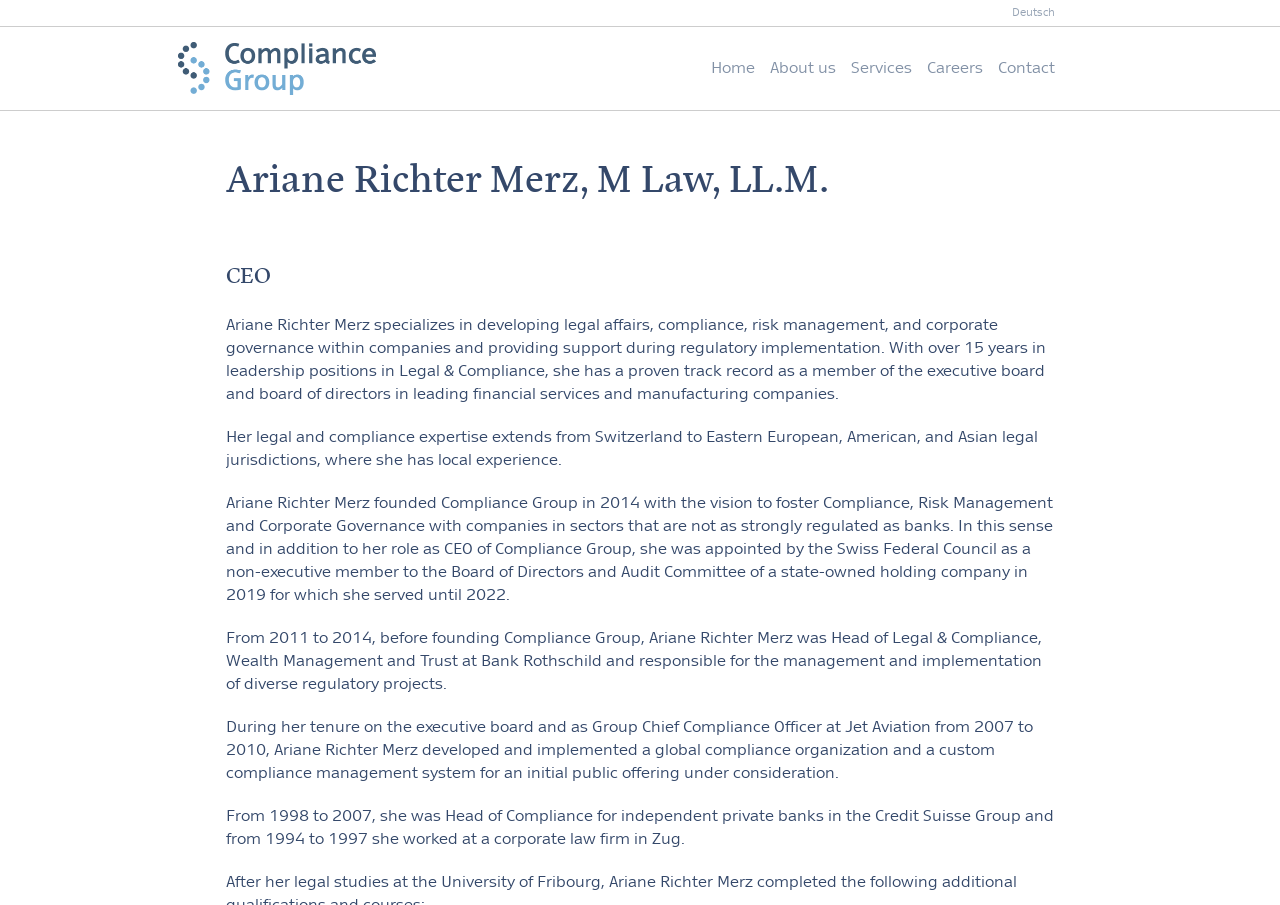Write a detailed summary of the webpage, including text, images, and layout.

This webpage is about Ariane Richter Merz, the CEO of Compliance Group, and her professional background. At the top of the page, there are several links, including "Deutsch", "Home", "About us", "Services", "Careers", and "Contact", which are aligned horizontally and take up a small portion of the top section of the page.

Below the links, there are two headings, "Ariane Richter Merz, M Law, LL.M." and "CEO", which are positioned side by side and take up a moderate amount of vertical space.

The main content of the page is a series of four paragraphs that describe Ariane Richter Merz's professional experience and expertise. The paragraphs are stacked vertically and take up most of the page's content area. The text describes her specialization in legal affairs, compliance, risk management, and corporate governance, as well as her leadership positions in various companies, including Compliance Group, Bank Rothschild, and Jet Aviation. The text also mentions her experience in different legal jurisdictions and her roles on executive boards and committees.

There are no images on the page, and the overall layout is focused on presenting Ariane Richter Merz's professional background and expertise in a clear and concise manner.